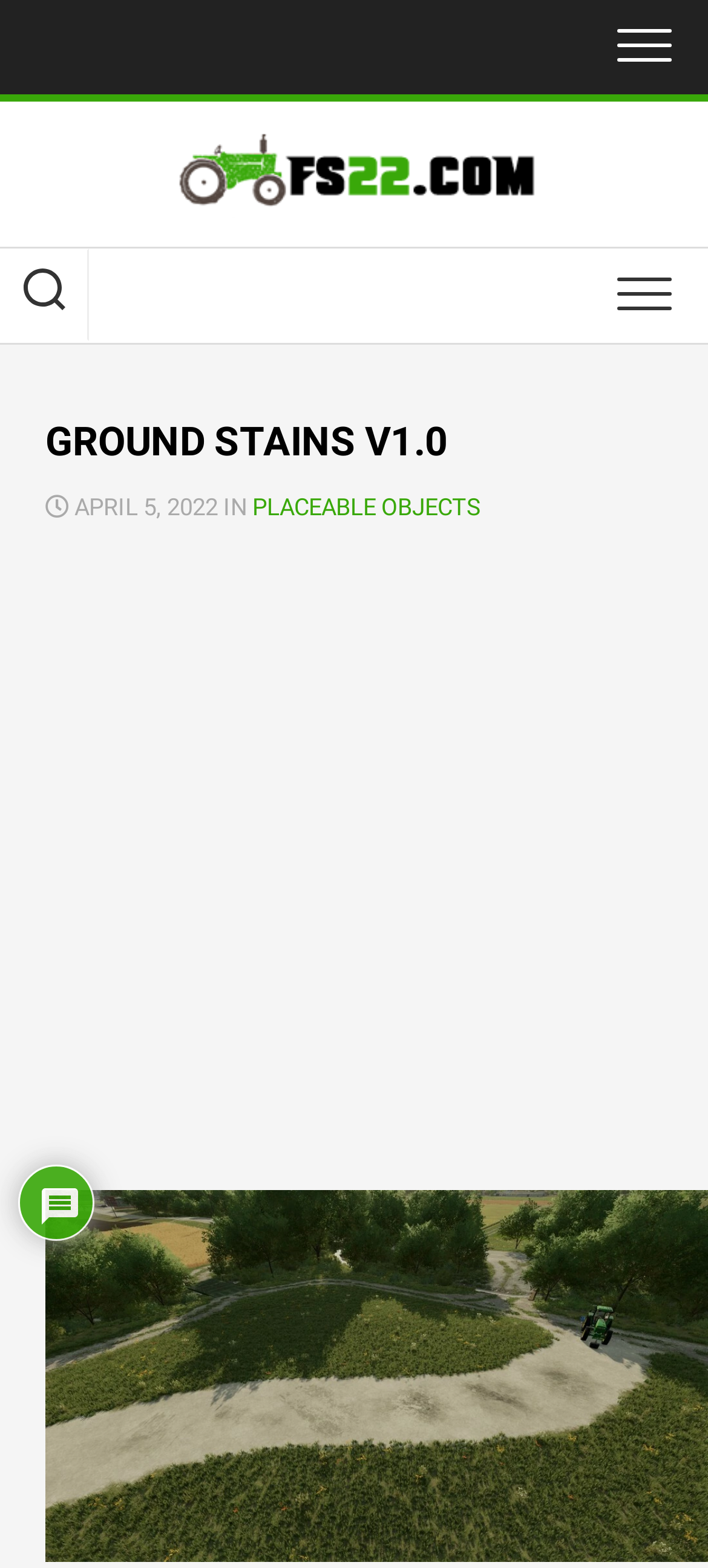Determine the bounding box coordinates of the UI element that matches the following description: "aria-label="Advertisement" name="aswift_1" title="Advertisement"". The coordinates should be four float numbers between 0 and 1 in the format [left, top, right, bottom].

[0.0, 0.36, 1.0, 0.736]